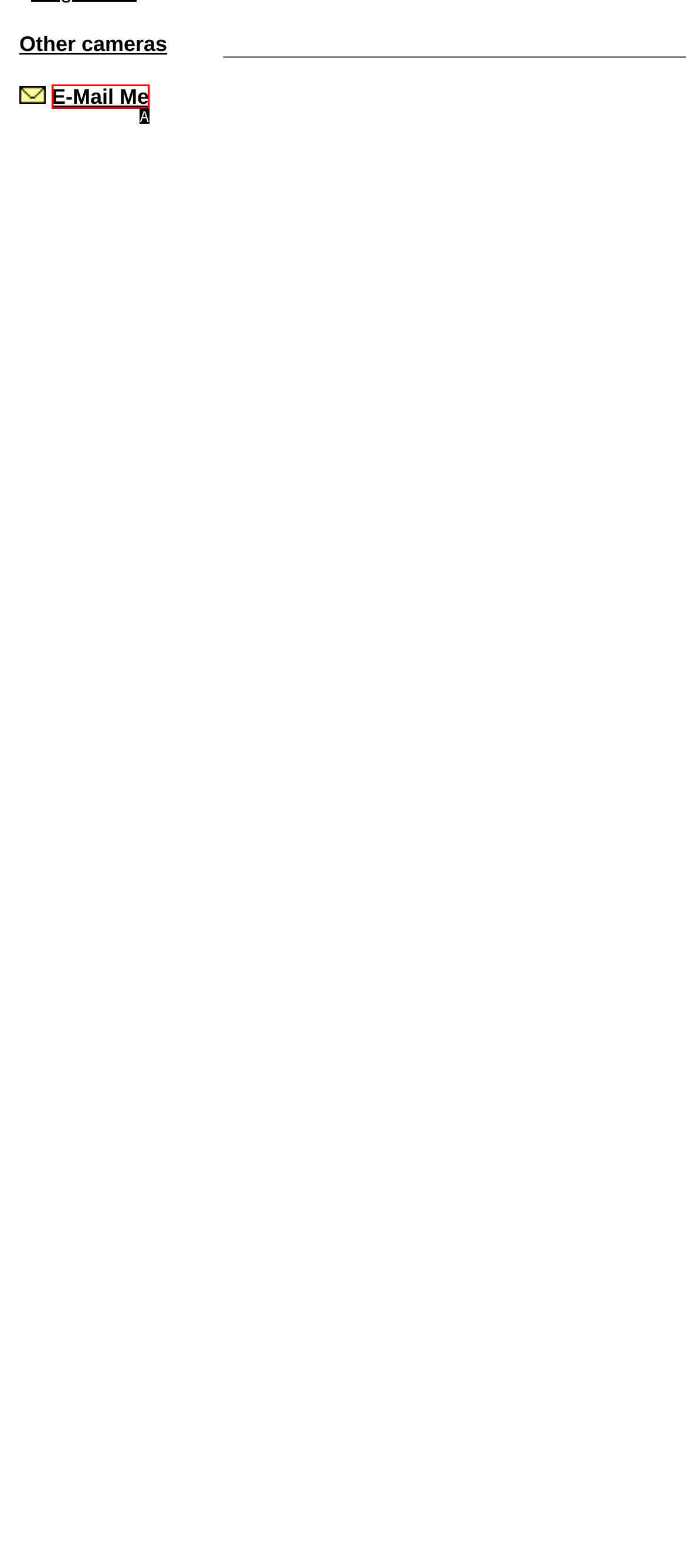Identify the HTML element that matches the description: E-Mail Me
Respond with the letter of the correct option.

A